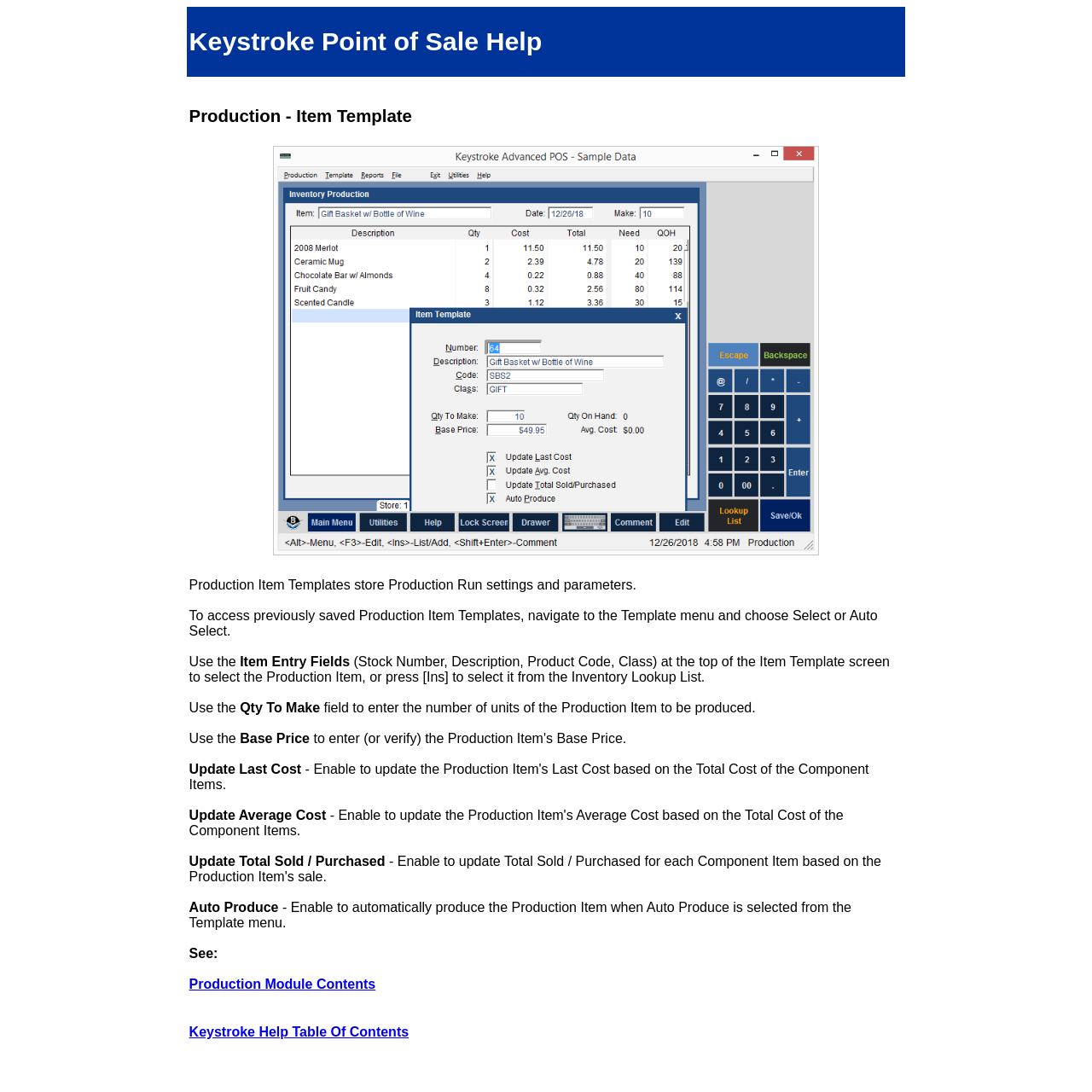Answer briefly with one word or phrase:
Where can you find more information about the Production Module?

Production Module Contents